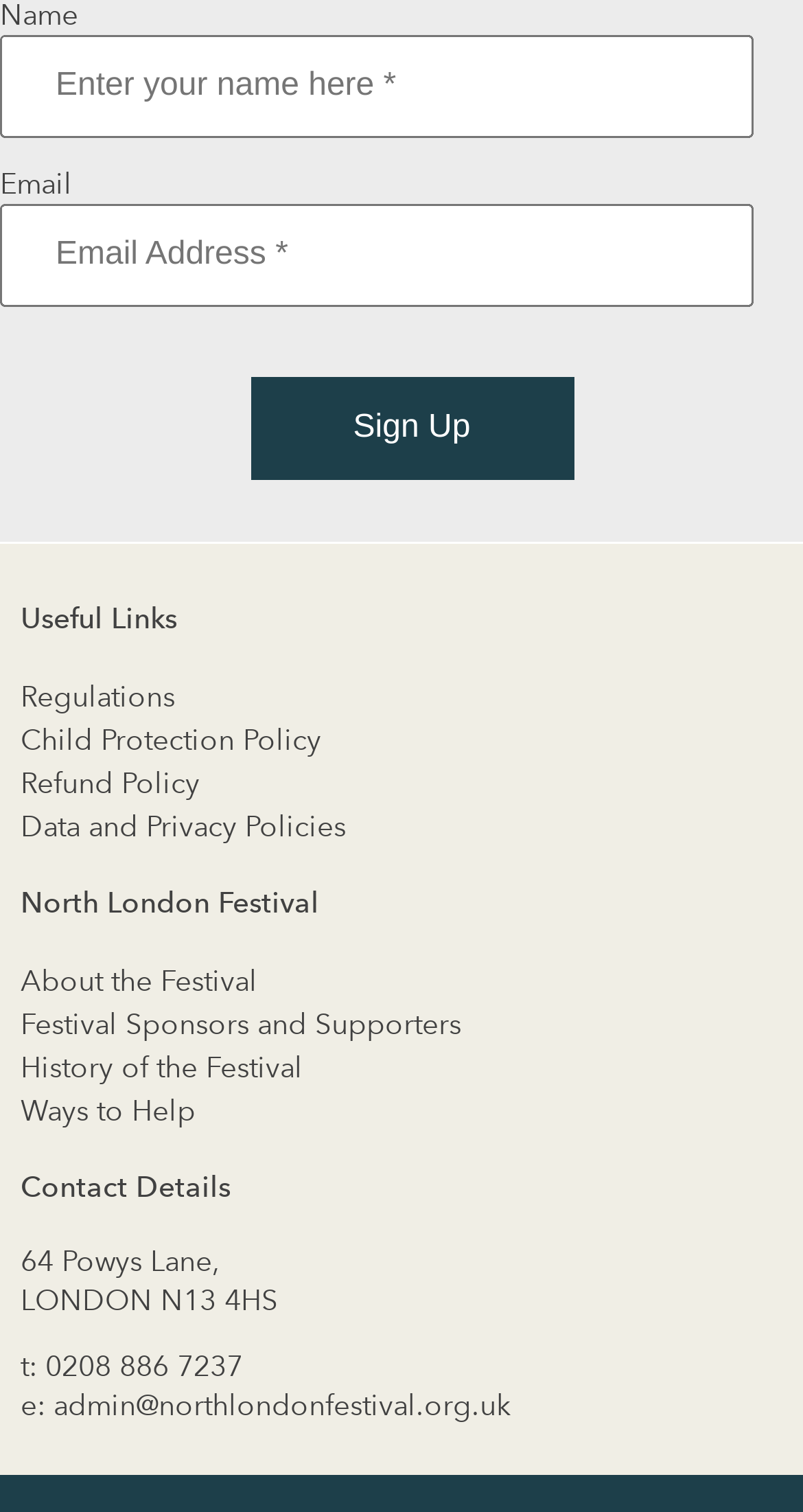Locate the bounding box coordinates of the area to click to fulfill this instruction: "Input your email address". The bounding box should be presented as four float numbers between 0 and 1, in the order [left, top, right, bottom].

[0.0, 0.135, 0.938, 0.204]